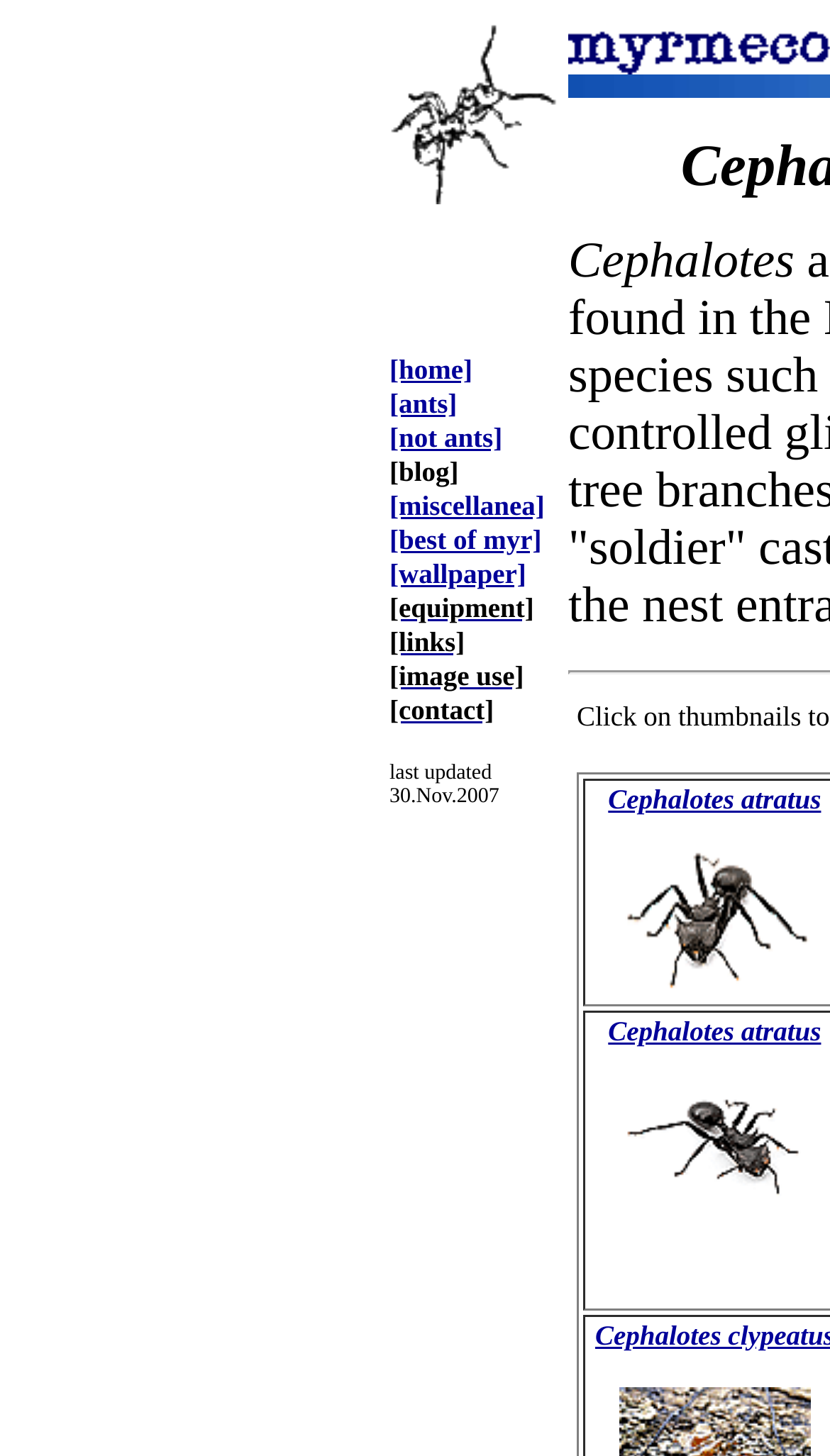Please respond to the question with a concise word or phrase:
What type of ants are featured on this website?

Cephalotes